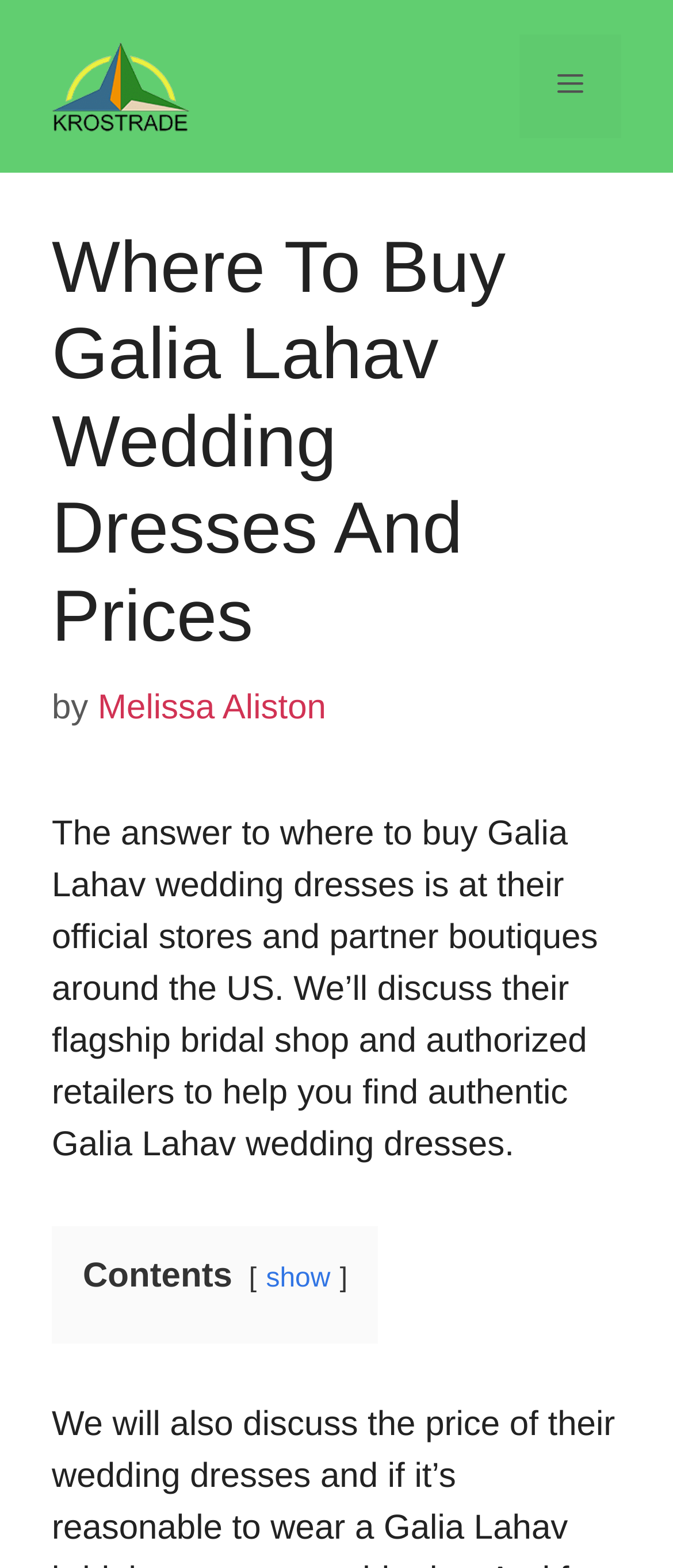Find the coordinates for the bounding box of the element with this description: "Melissa Aliston".

[0.145, 0.439, 0.485, 0.464]